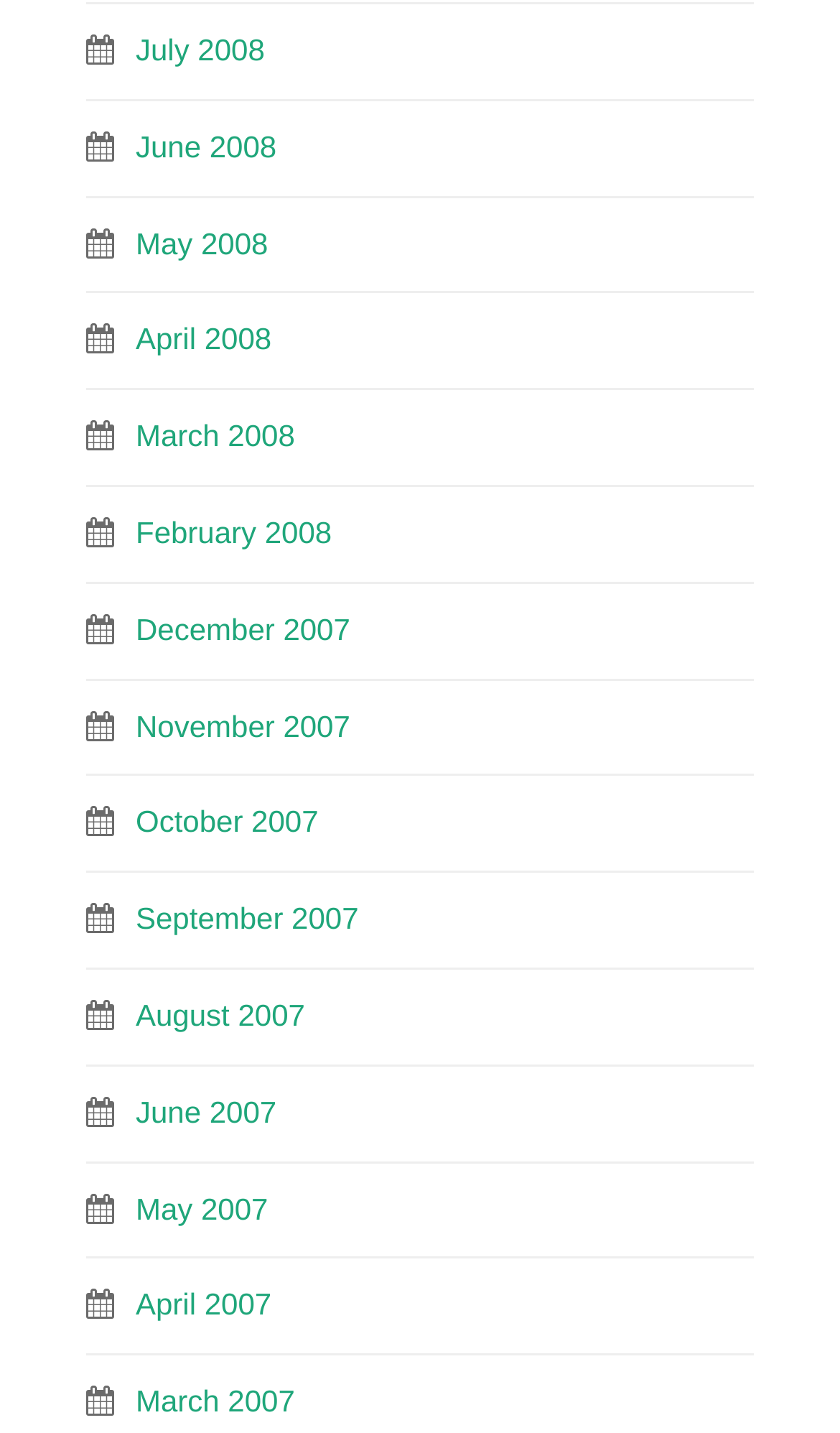Please identify the bounding box coordinates of the element I should click to complete this instruction: 'view June 2008'. The coordinates should be given as four float numbers between 0 and 1, like this: [left, top, right, bottom].

[0.162, 0.09, 0.329, 0.114]